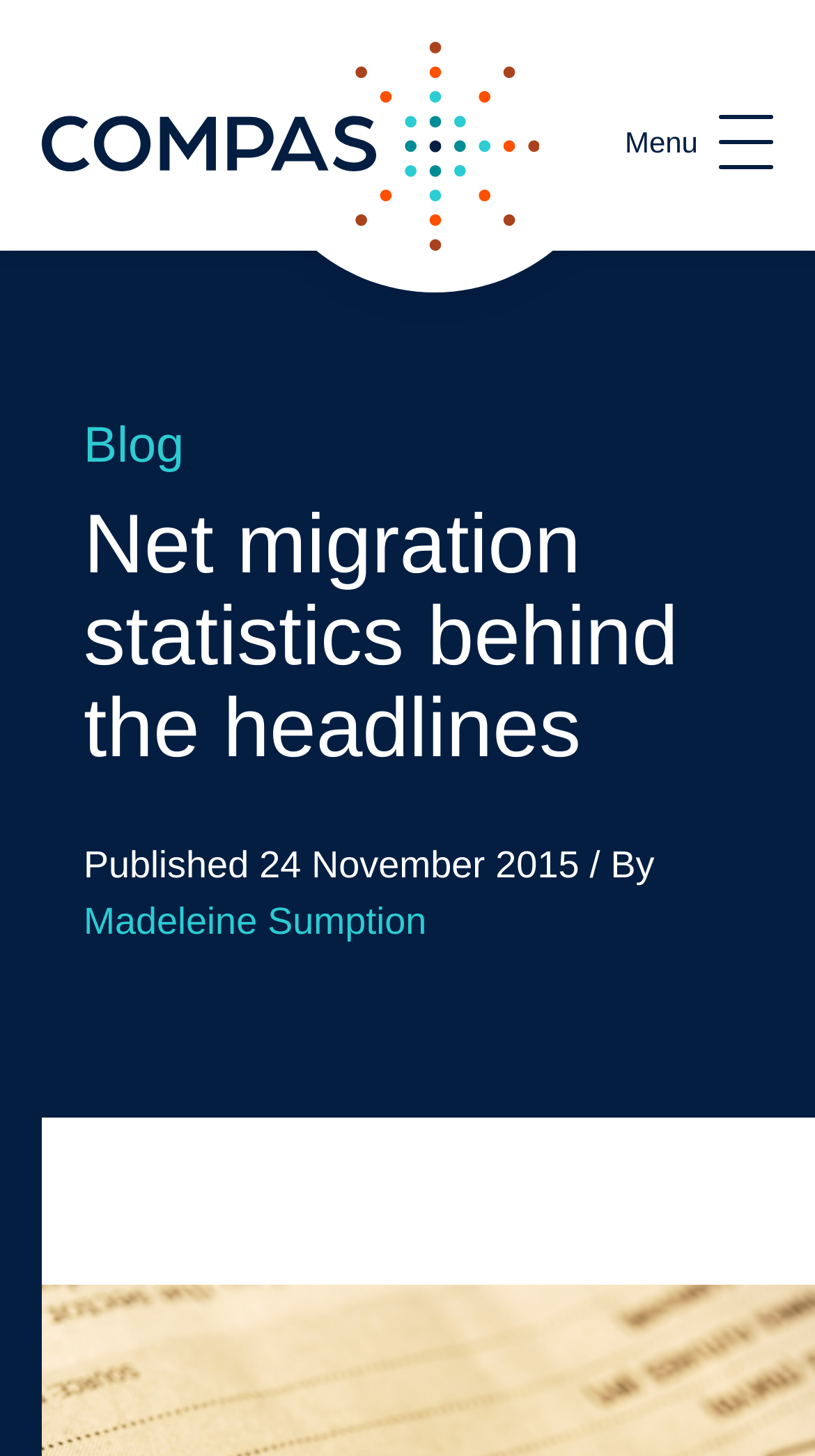Answer this question using a single word or a brief phrase:
What is the name of the author?

Madeleine Sumption